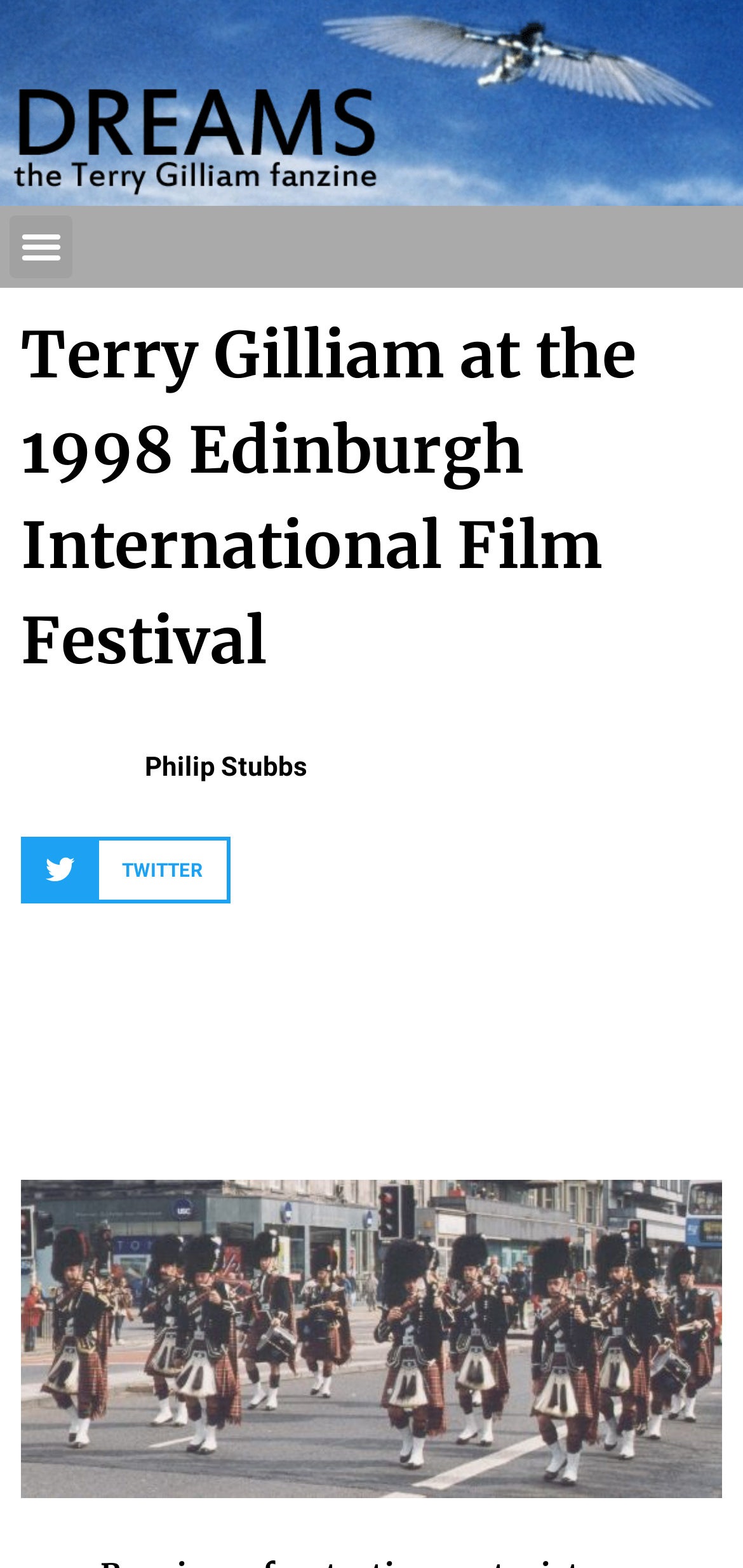Provide a short answer to the following question with just one word or phrase: How many social media sharing buttons are there?

1